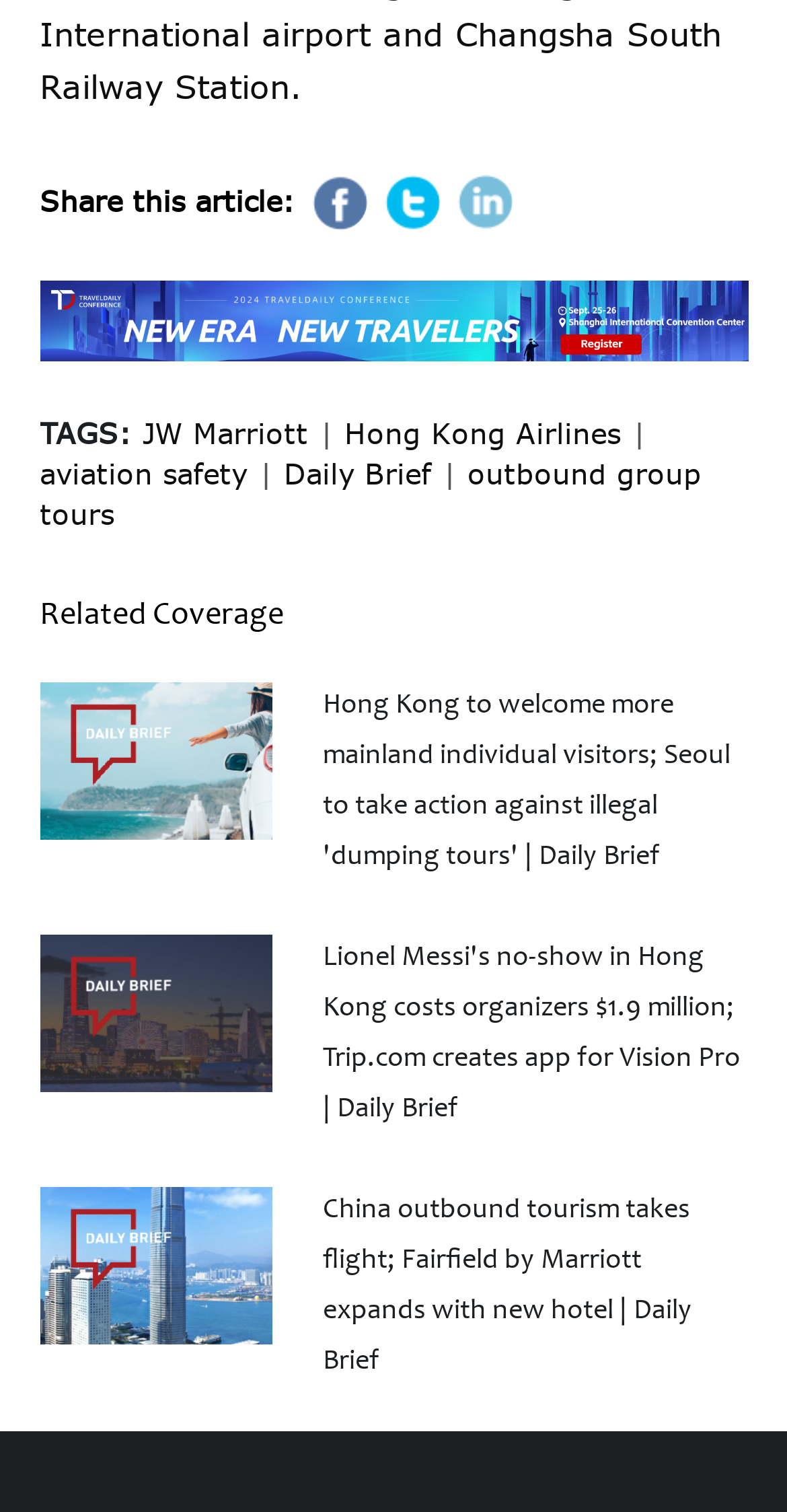What is the last link in the 'TAGS:' section?
Please provide a full and detailed response to the question.

I looked at the 'TAGS:' section and found that the last link mentioned is 'outbound group tours'.